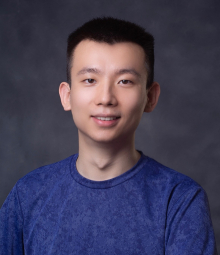Who mentors Shangchen in his research?
Please give a detailed and elaborate answer to the question based on the image.

The caption states that Shangchen is mentored by esteemed faculty members in the department of biostatistics and neurology, which indicates that his mentors are faculty members.